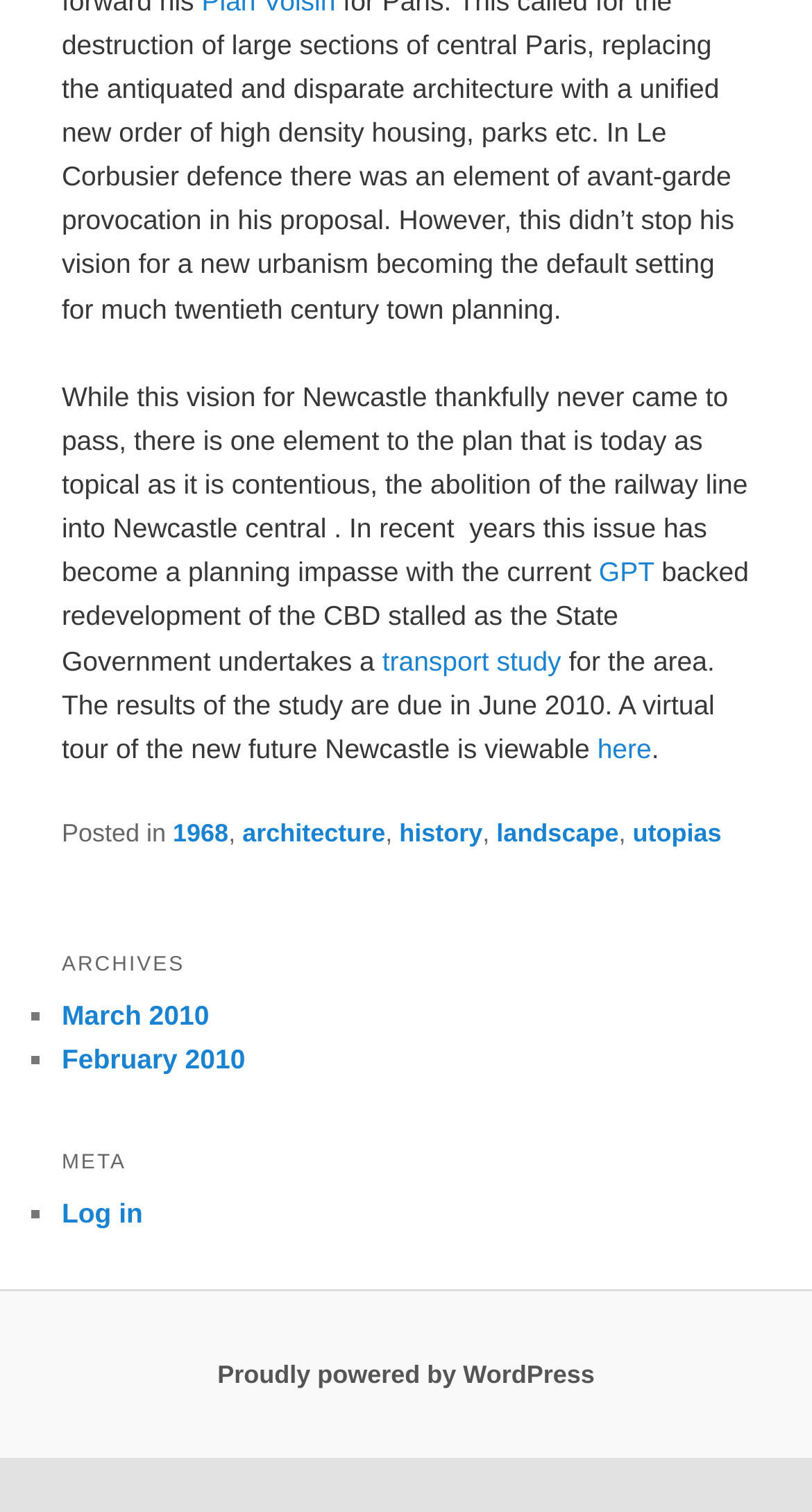What is the category of the post?
Provide a short answer using one word or a brief phrase based on the image.

History, architecture, landscape, utopias